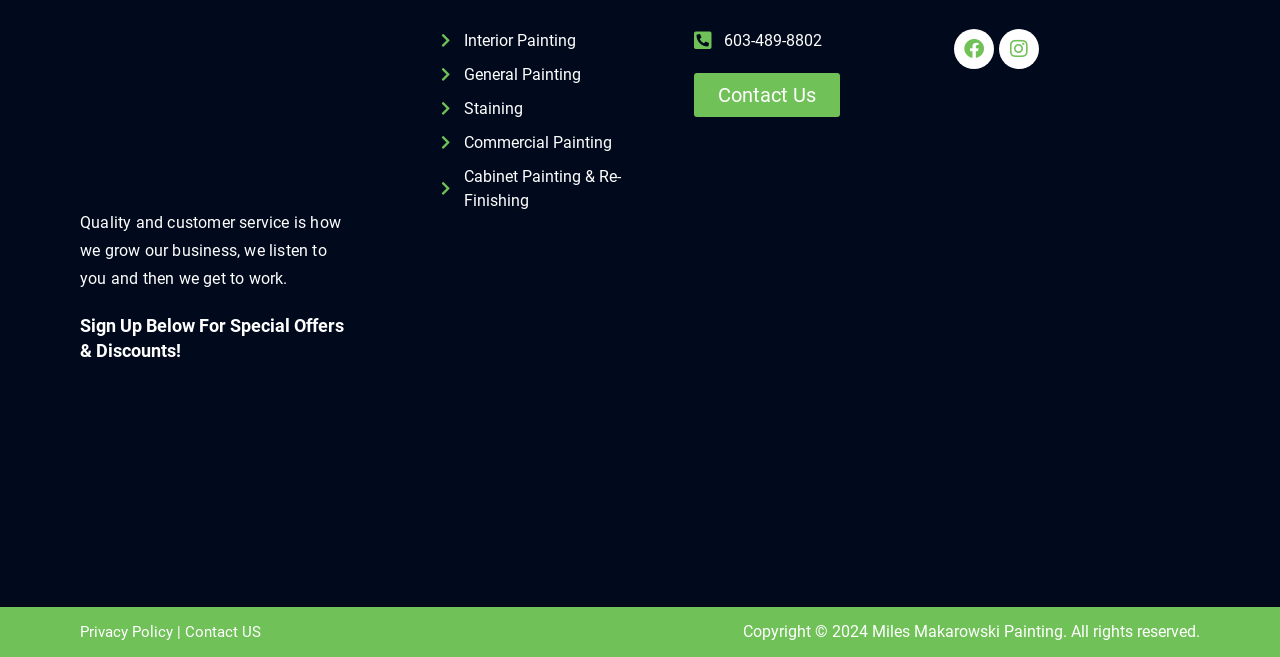Locate the bounding box coordinates of the item that should be clicked to fulfill the instruction: "Review our privacy policy".

[0.062, 0.949, 0.135, 0.976]